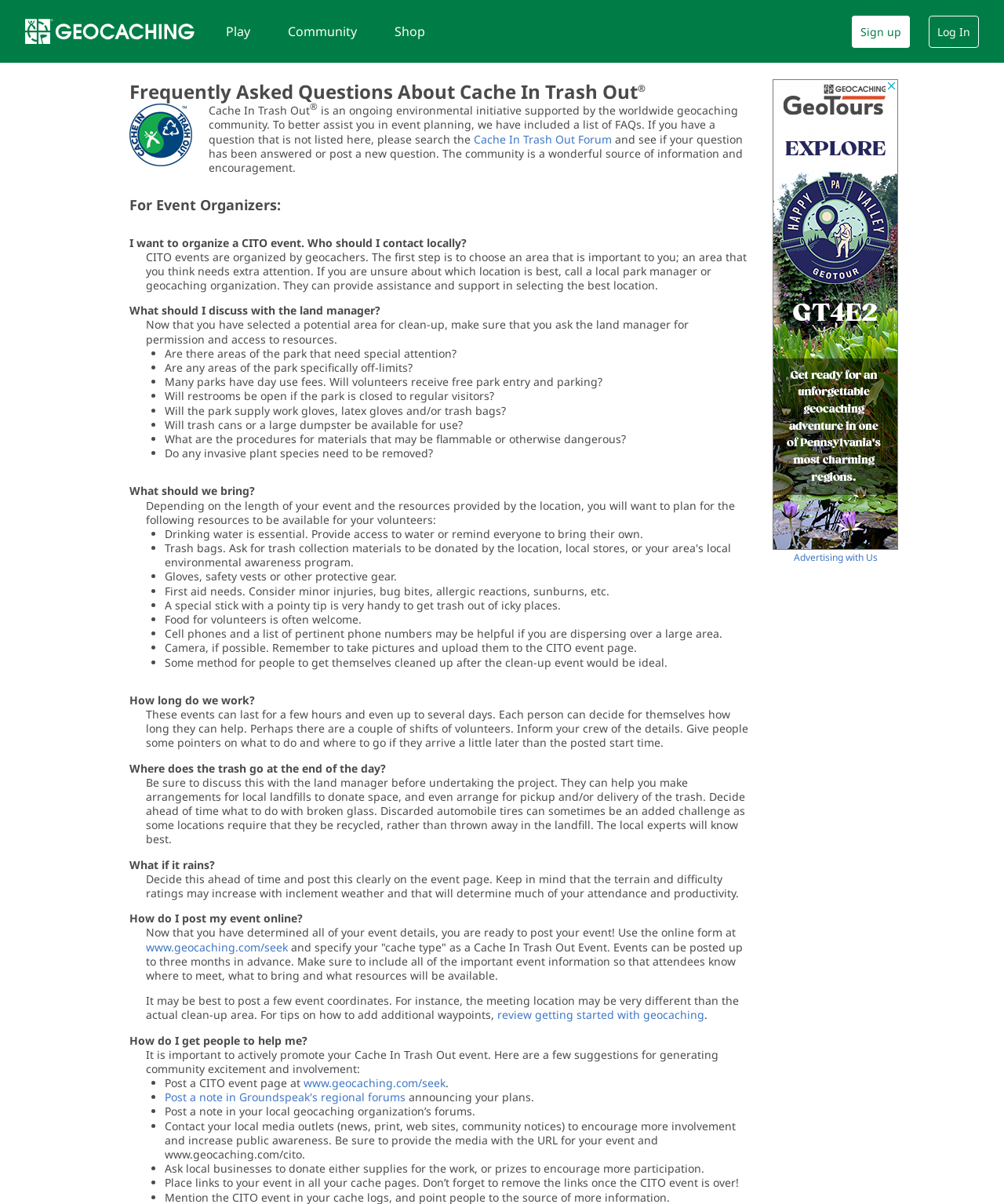Could you determine the bounding box coordinates of the clickable element to complete the instruction: "Click on the 'Play' button"? Provide the coordinates as four float numbers between 0 and 1, i.e., [left, top, right, bottom].

[0.219, 0.017, 0.255, 0.035]